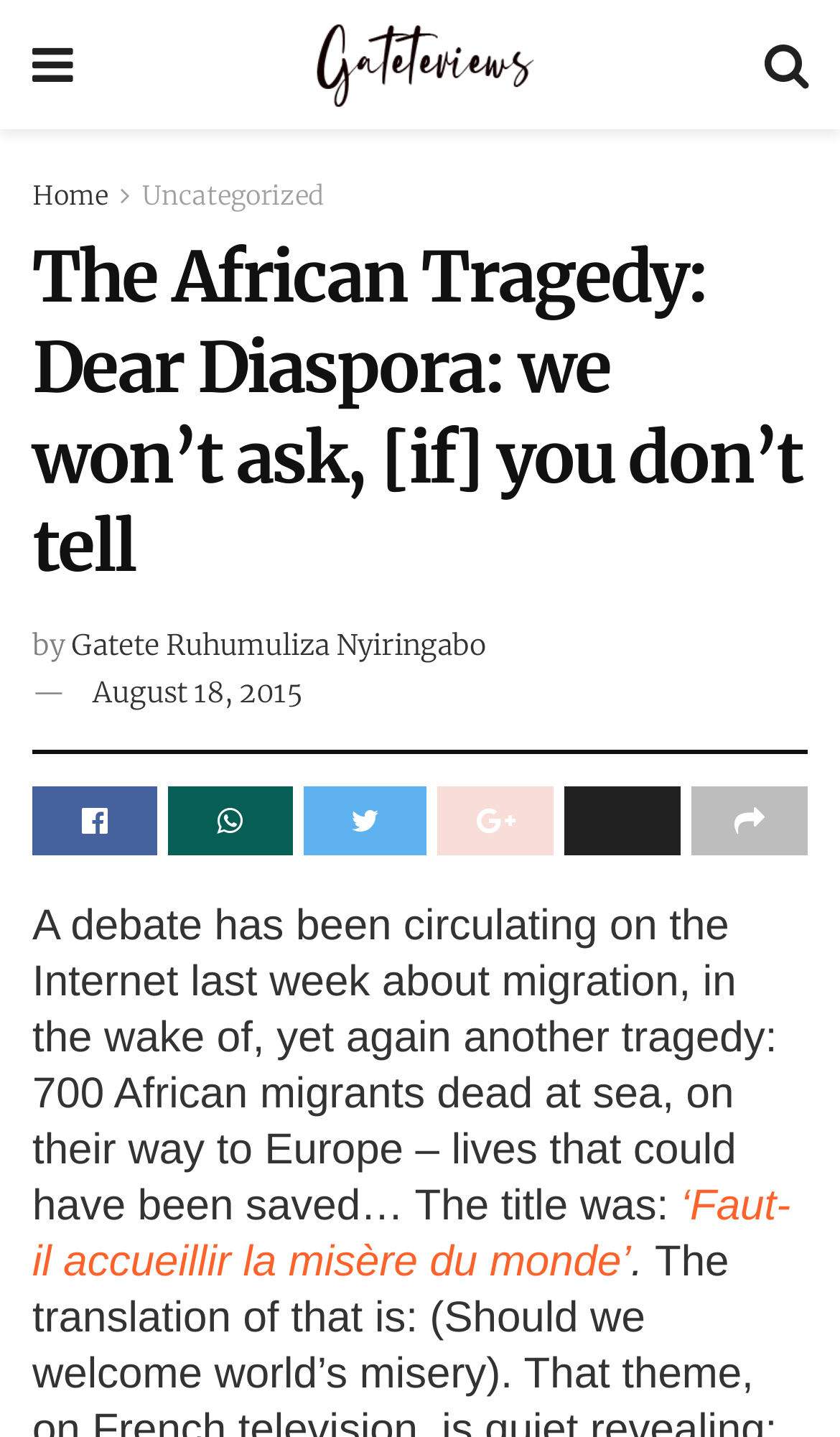Generate the text content of the main headline of the webpage.

The African Tragedy: Dear Diaspora: we won’t ask, [if] you don’t tell